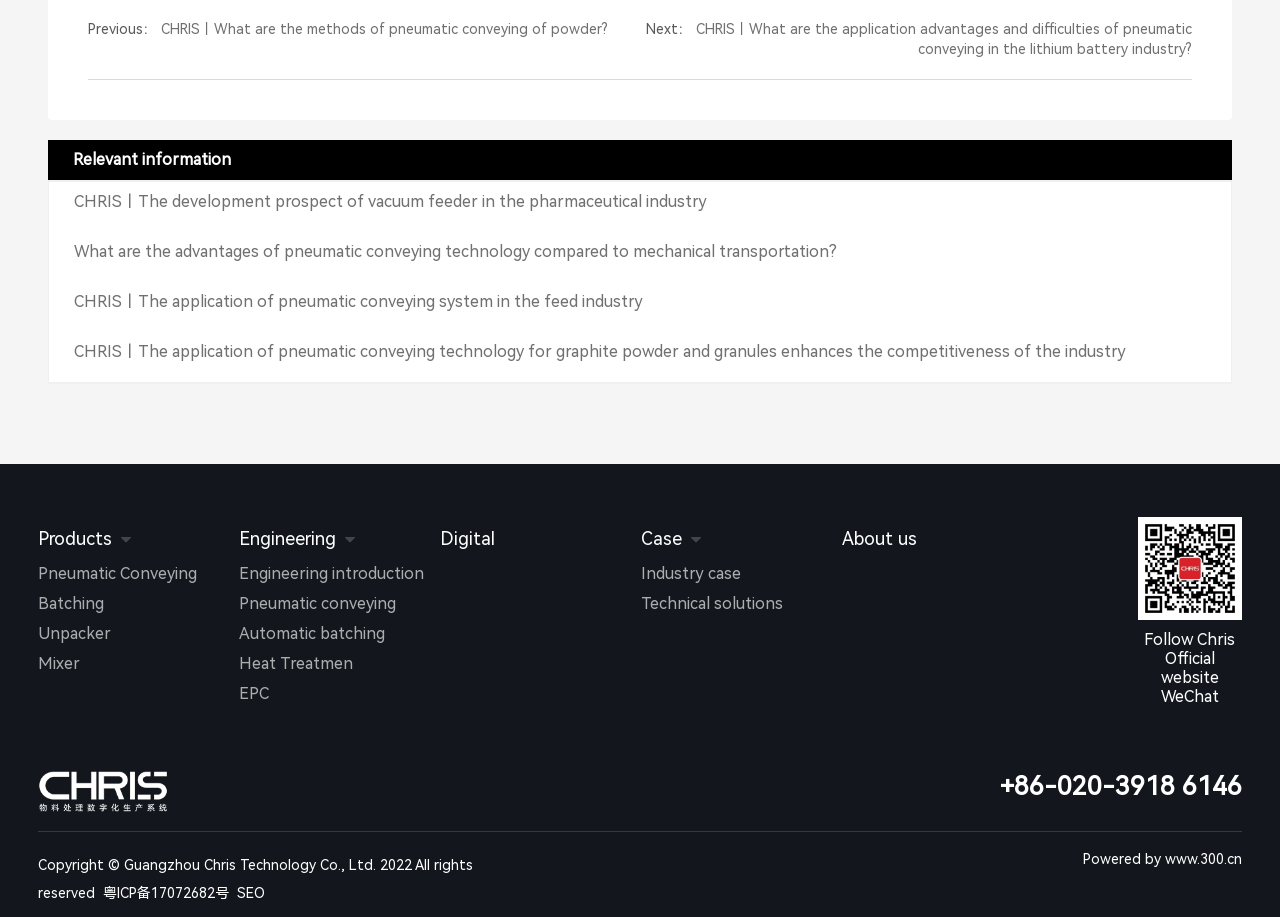What is the topic of the first link under 'Relevant information'?
Could you please answer the question thoroughly and with as much detail as possible?

I found the topic of the first link under 'Relevant information' by looking at the link element with the text 'CHRIS丨What are the methods of pneumatic conveying of powder?' which is located under the 'Relevant information' heading.